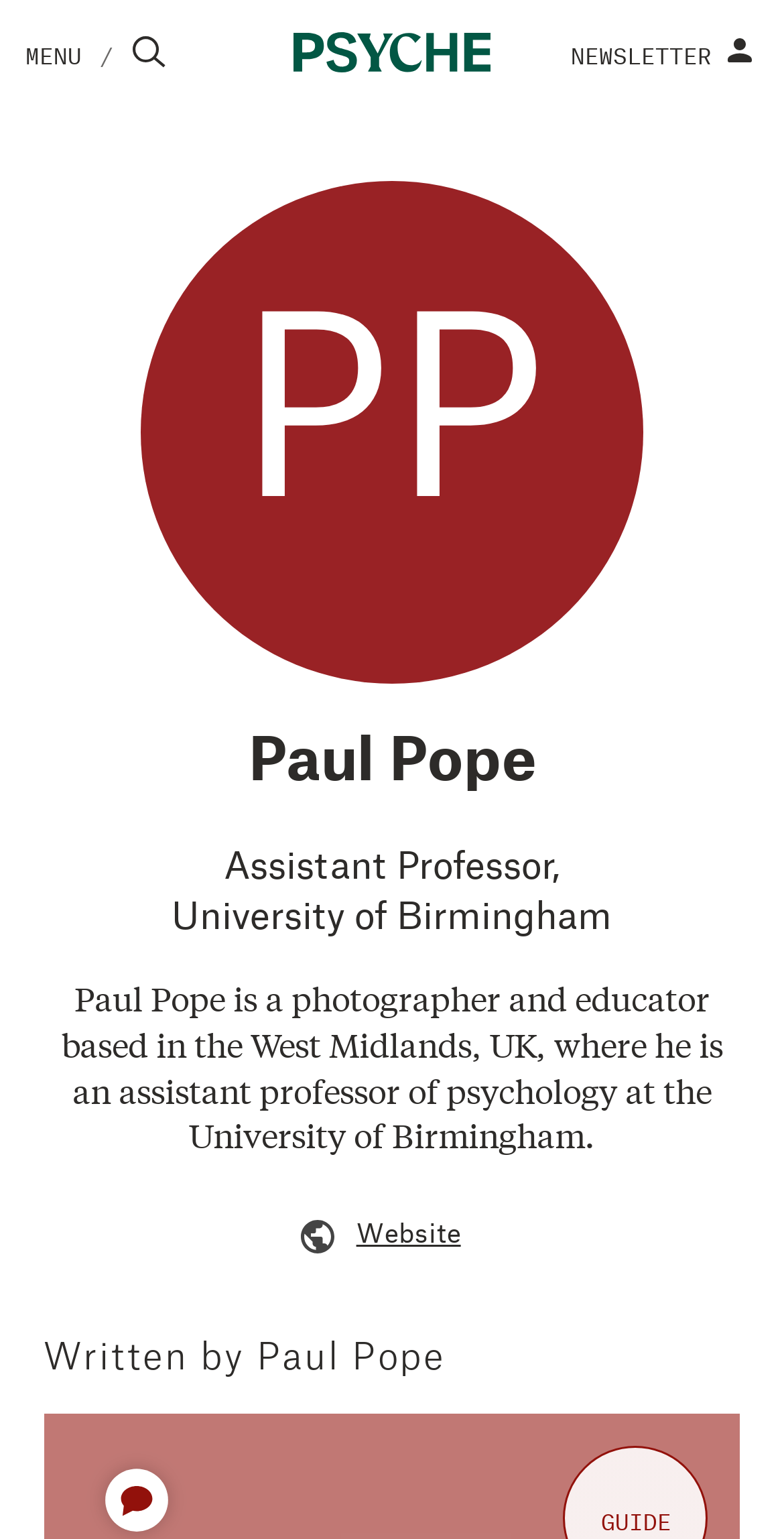Find the bounding box coordinates for the area you need to click to carry out the instruction: "search". The coordinates should be four float numbers between 0 and 1, indicated as [left, top, right, bottom].

[0.365, 0.479, 0.522, 0.502]